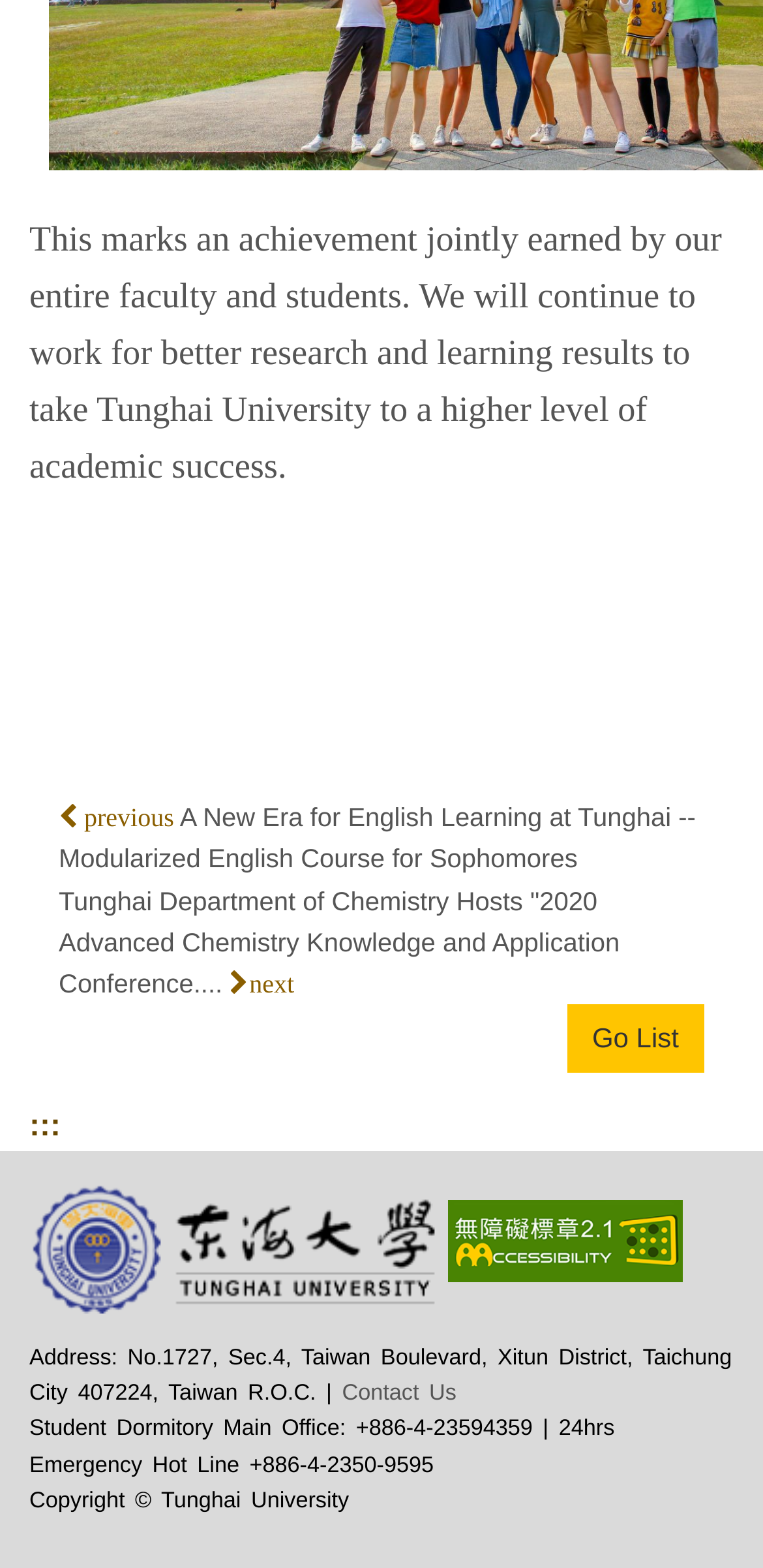What is the copyright information on the webpage?
Based on the visual information, provide a detailed and comprehensive answer.

The webpage has a copyright notice at the bottom, which states 'Copyright Tunghai University'. This indicates that the content on the webpage is owned by Tunghai University.